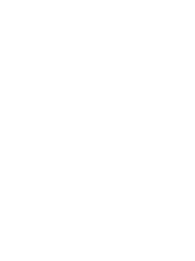Offer a detailed narrative of the image.

The image showcases a bold, eye-catching graphic featuring the text "Sale!" prominently displayed. This visual element typically signifies promotional offers, aiming to attract attention to discounted products or services. Below the "Sale!" banner are links to various products, including professional training courses and coaching sessions, indicating a focus on educational and self-improvement materials. Overall, the image is designed to engage potential customers, encouraging them to explore the offerings highlighted in the sale.